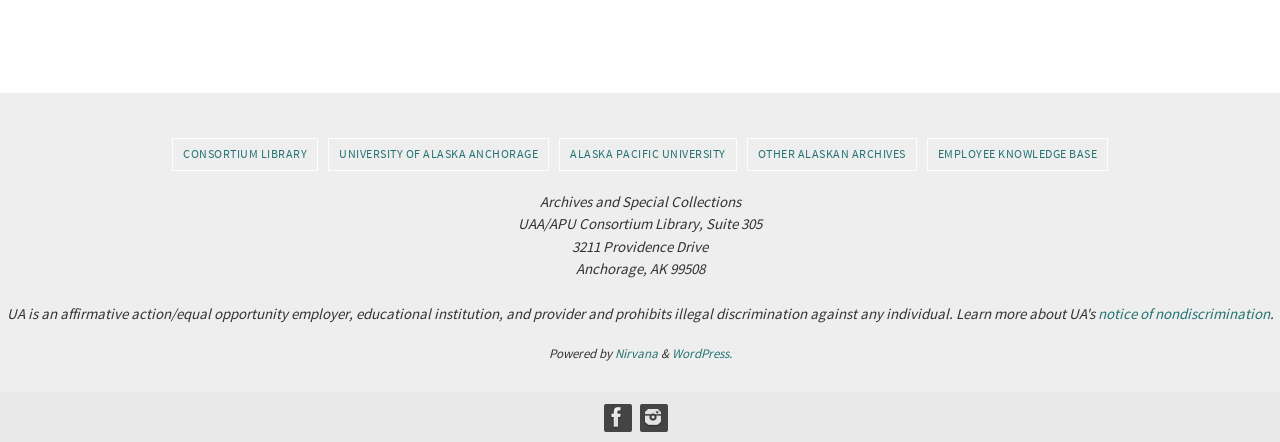How many social media links are at the bottom of the page?
Can you provide an in-depth and detailed response to the question?

I found the answer by looking at the layout table at the bottom of the page, where it contains links to Facebook and Instagram. There are two social media links in total.